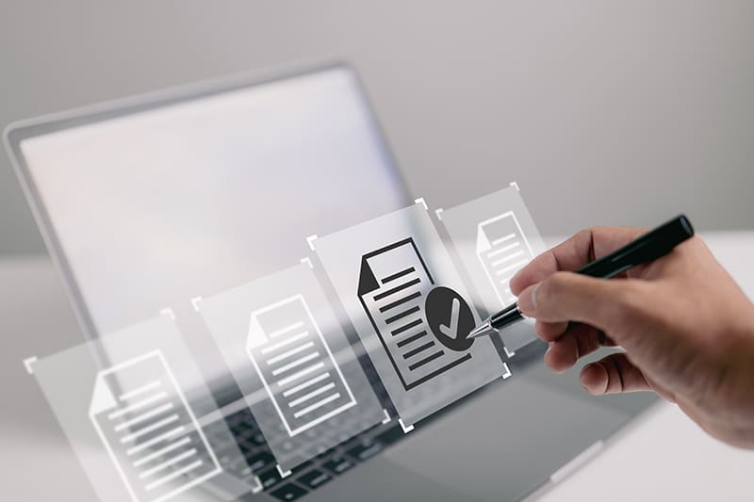Generate an elaborate caption that covers all aspects of the image.

The image illustrates the process of digitizing documents, particularly focusing on the transformation of microfiche records into digital formats. In the foreground, a hand grasps a pen, poised to mark a document that is represented with a checkmark, symbolizing approval or completion. This digital interface is set against a blurred laptop screen, which signifies the modern technology involved in document management and conversion. 

The visual aims to convey the importance of transitioning historical records, such as payrolls, licenses, and transcripts, from microfiche to digital, highlighting efficiency, accessibility, and data preservation. This technology-driven approach underscores the evolving landscape of document storage and enables institutions to enhance their record-keeping practices.